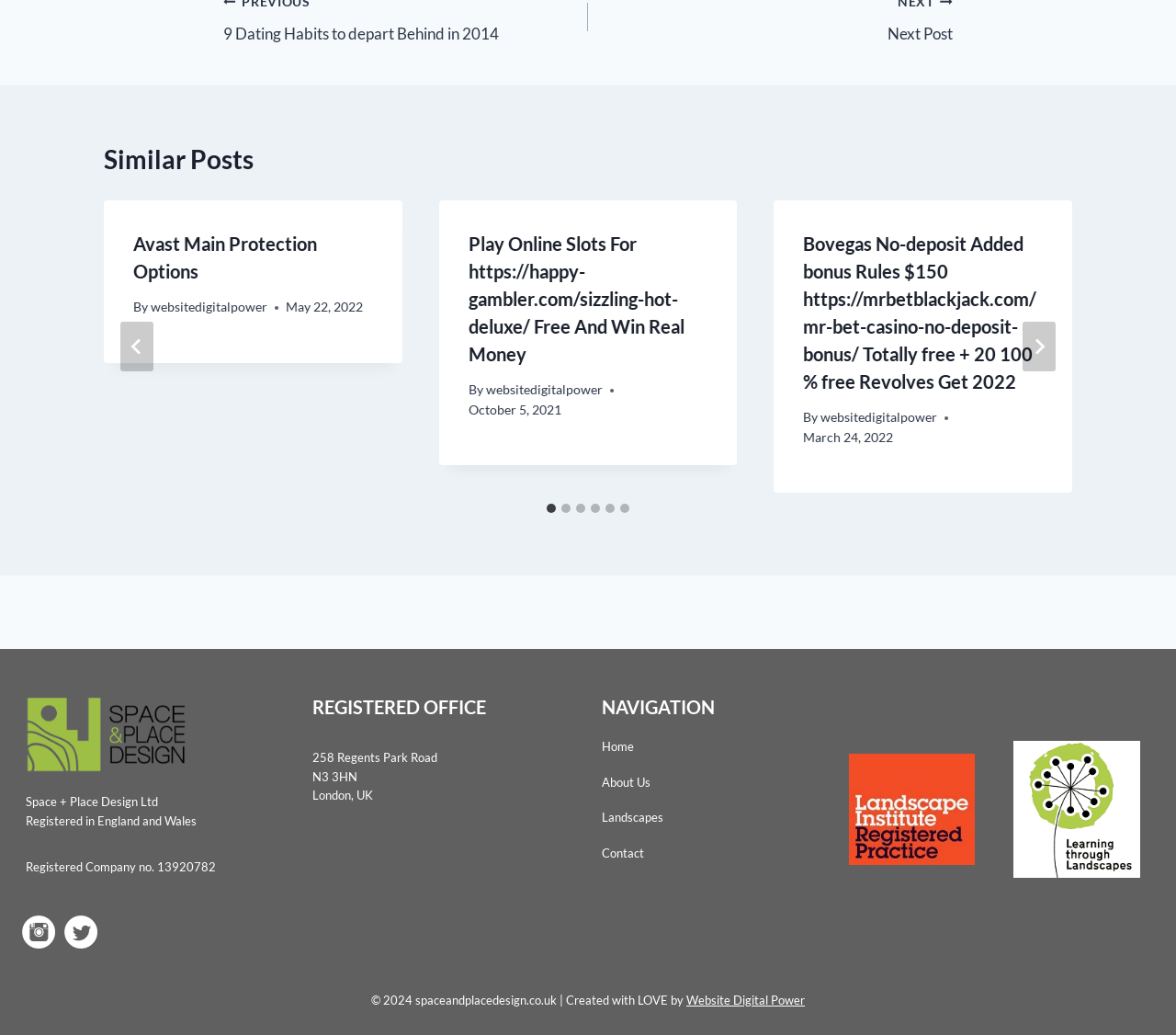Identify the bounding box of the UI component described as: "aria-label="Go to last slide"".

[0.102, 0.311, 0.13, 0.359]